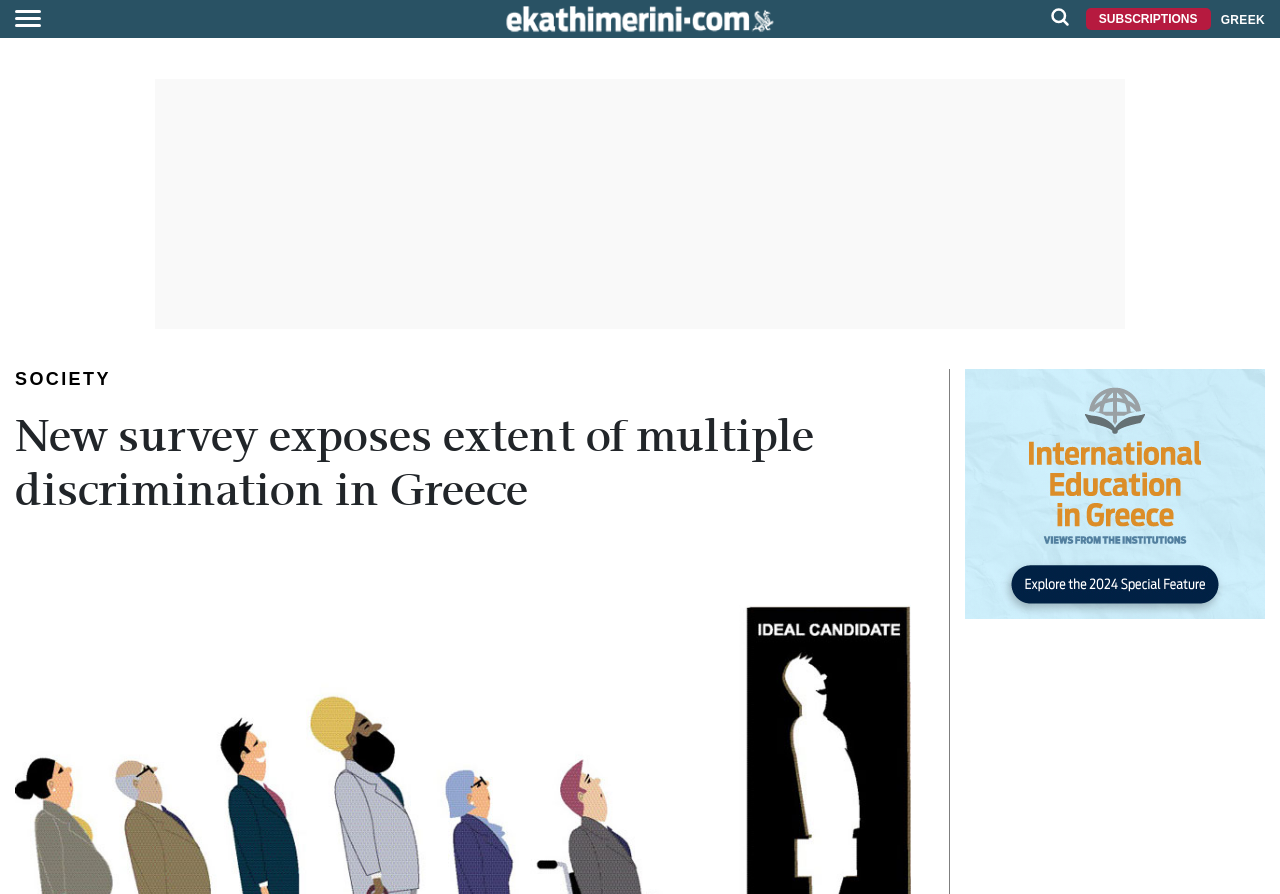What is the position of the main logo?
Please look at the screenshot and answer in one word or a short phrase.

Top left